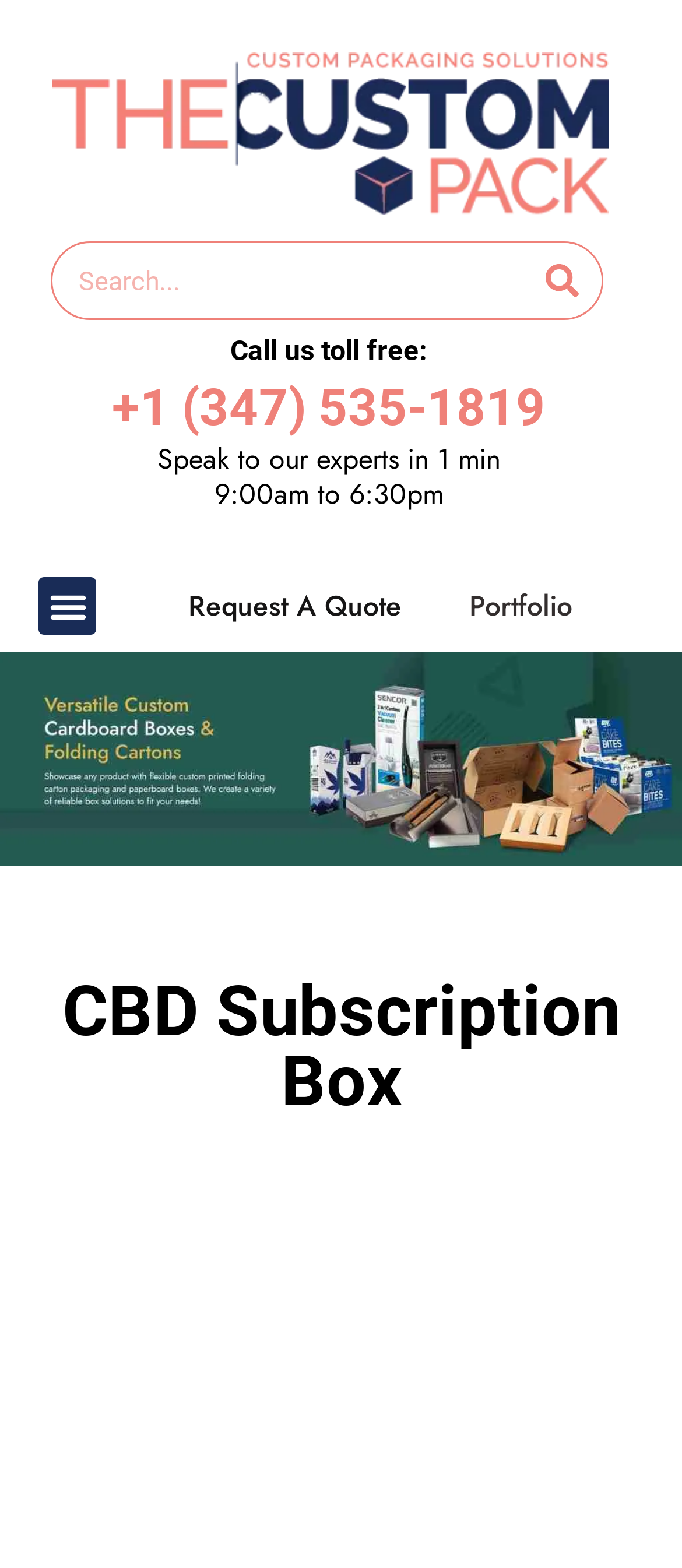How many menu items are there?
Please answer the question with as much detail and depth as you can.

I counted the number of menu items by looking at the headings 'Request A Quote' and 'Portfolio', which are the two menu items.